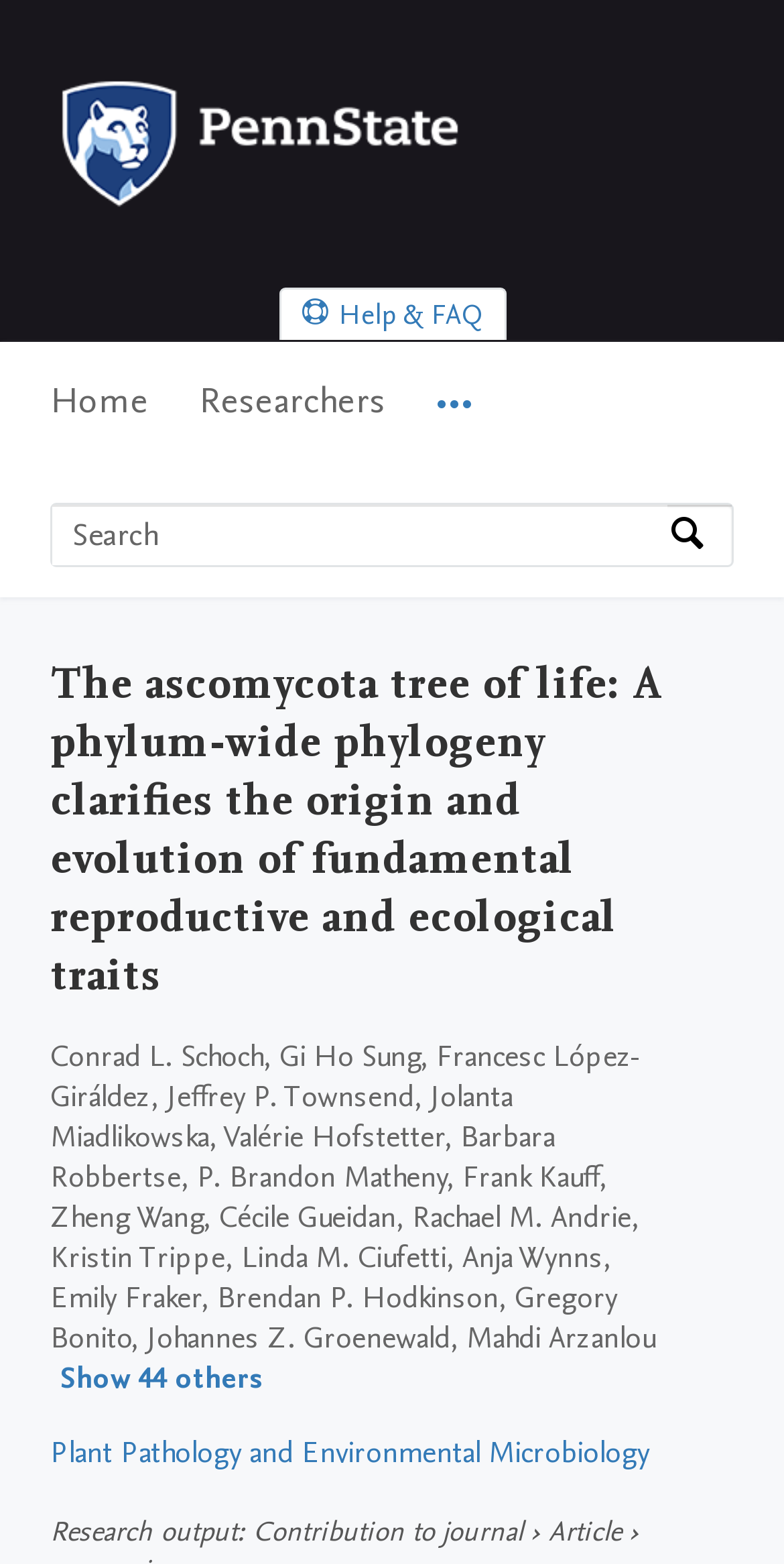What is the purpose of the textbox?
Provide a concise answer using a single word or phrase based on the image.

Search by expertise, name or affiliation